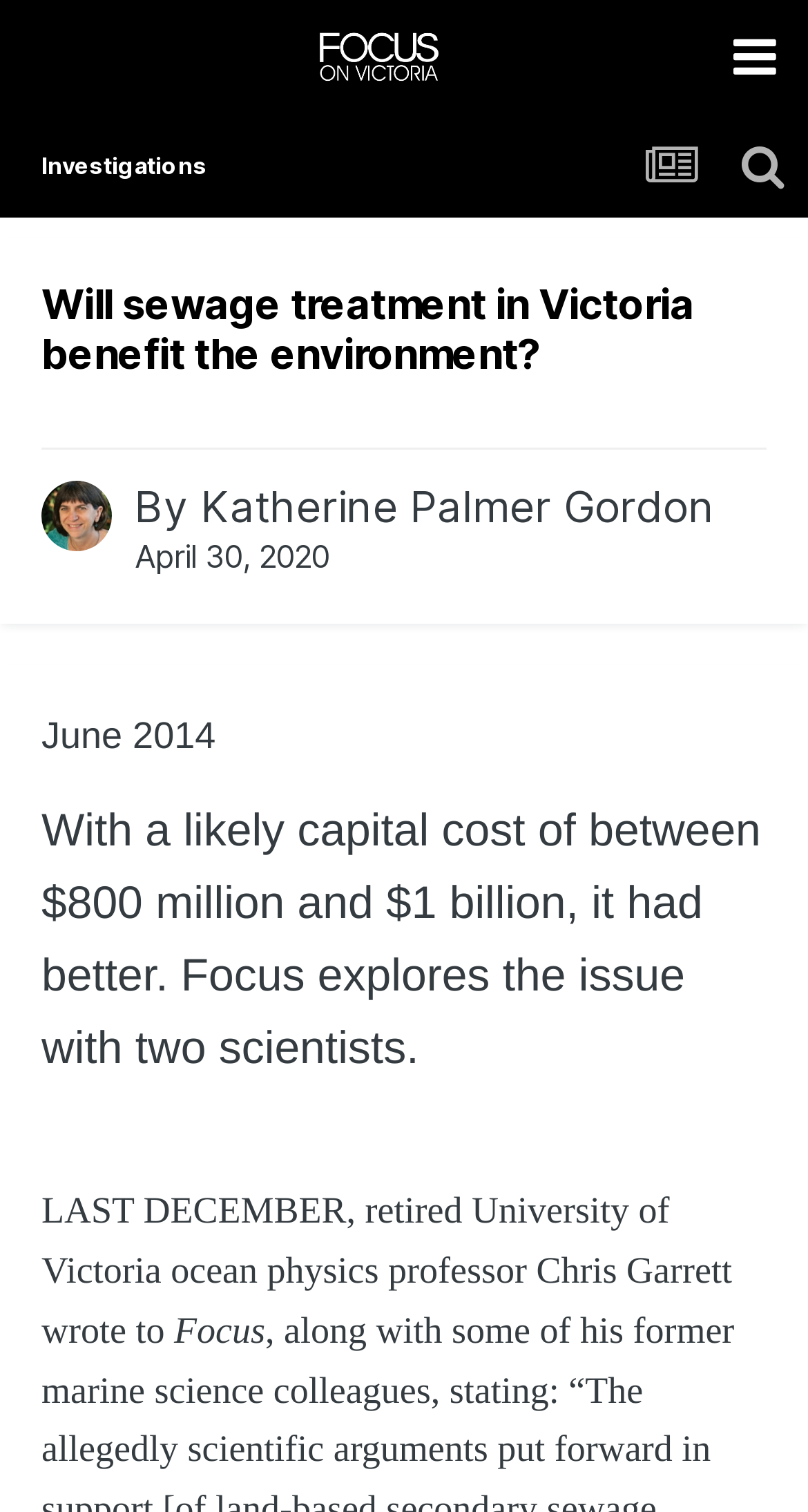Detail the webpage's structure and highlights in your description.

The webpage appears to be an article or investigation about sewage treatment in Victoria, with a focus on its environmental benefits. At the top left, there is a link to "Focus on Victoria" accompanied by an image with the same name. To the right of this link, there is a small icon represented by a Unicode character. Below these elements, there are three links: "Investigations", an empty link, and another icon represented by a Unicode character.

The main content of the webpage begins with a heading that asks the question "Will sewage treatment in Victoria benefit the environment?" This heading spans almost the entire width of the page. Below the heading, there is a horizontal separator line.

The article's author, Katherine Palmer Gordon, is mentioned, with her name appearing as a link accompanied by a small image. The publication date, April 30, 2020, is displayed to the right of the author's name. The article's content begins with a date, June 2014, followed by a paragraph of text that discusses the capital cost of sewage treatment and its potential benefits. The text continues below, mentioning a retired University of Victoria ocean physics professor, Chris Garrett, who wrote a letter in December.